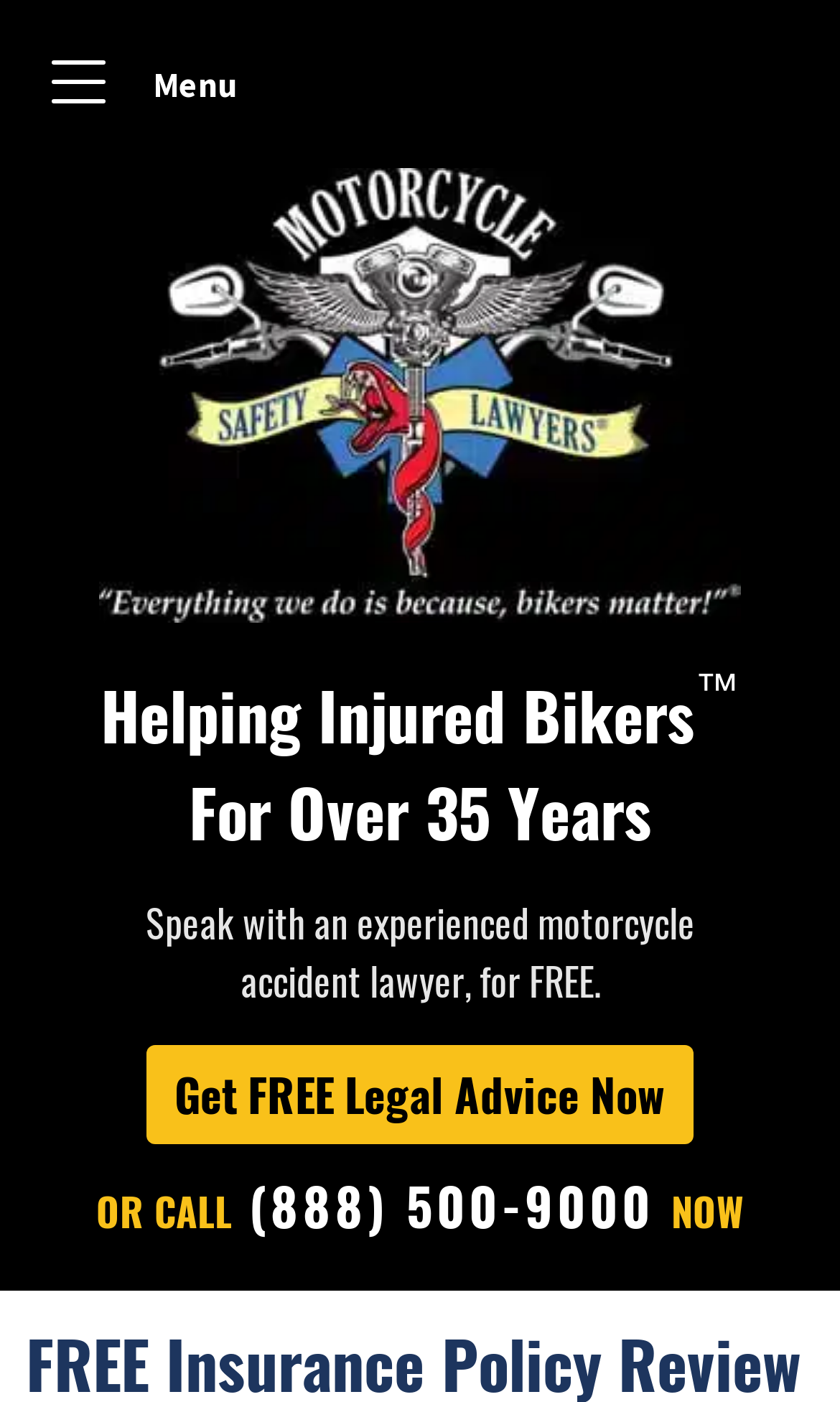Answer the question with a single word or phrase: 
How many phone numbers are provided?

One